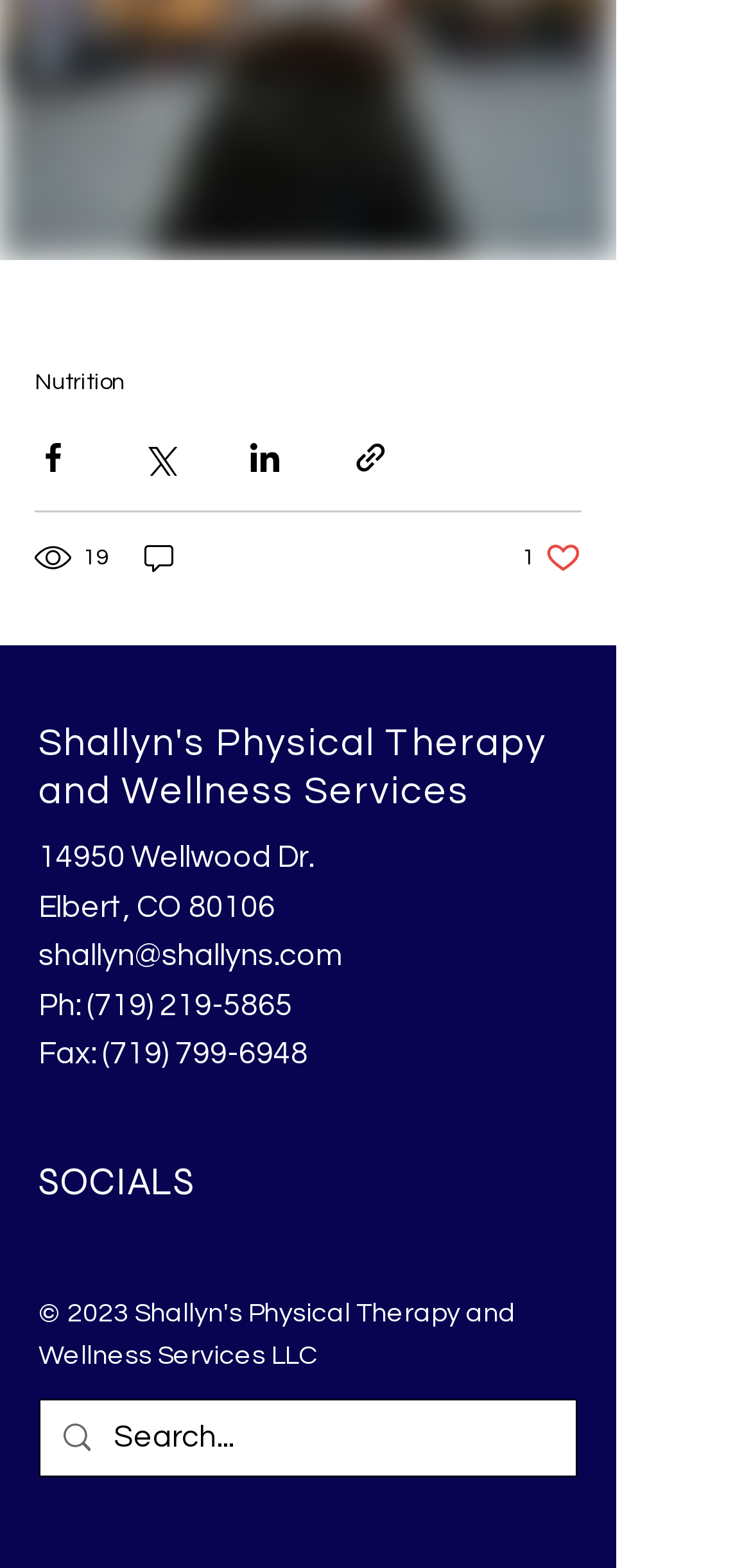Locate the UI element described as follows: "(719) 799-6948". Return the bounding box coordinates as four float numbers between 0 and 1 in the order [left, top, right, bottom].

[0.136, 0.663, 0.41, 0.682]